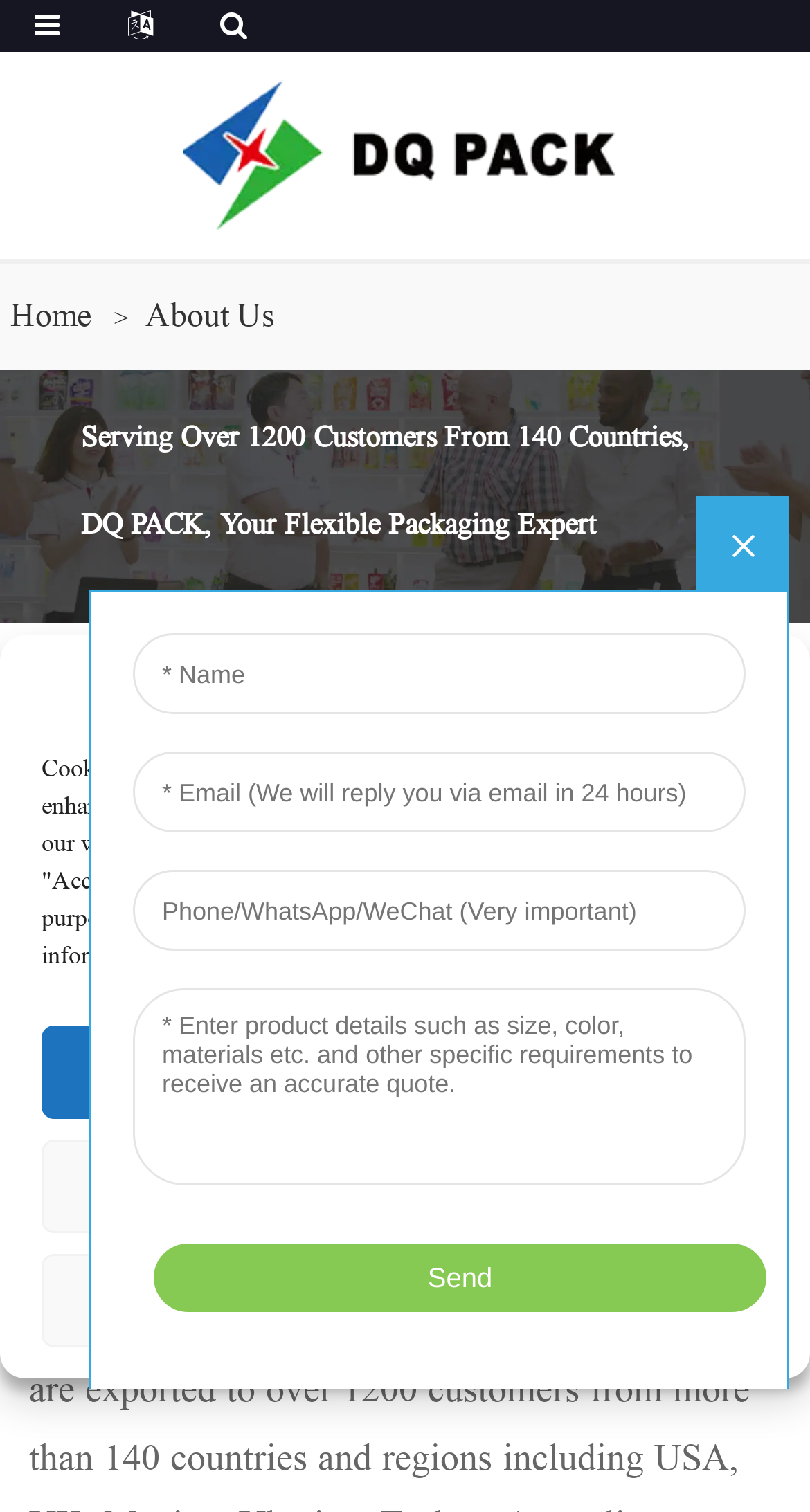Identify and provide the main heading of the webpage.

Serving Over 1200 Customers From 140 Countries,
DQ PACK, Your Flexible Packaging Expert